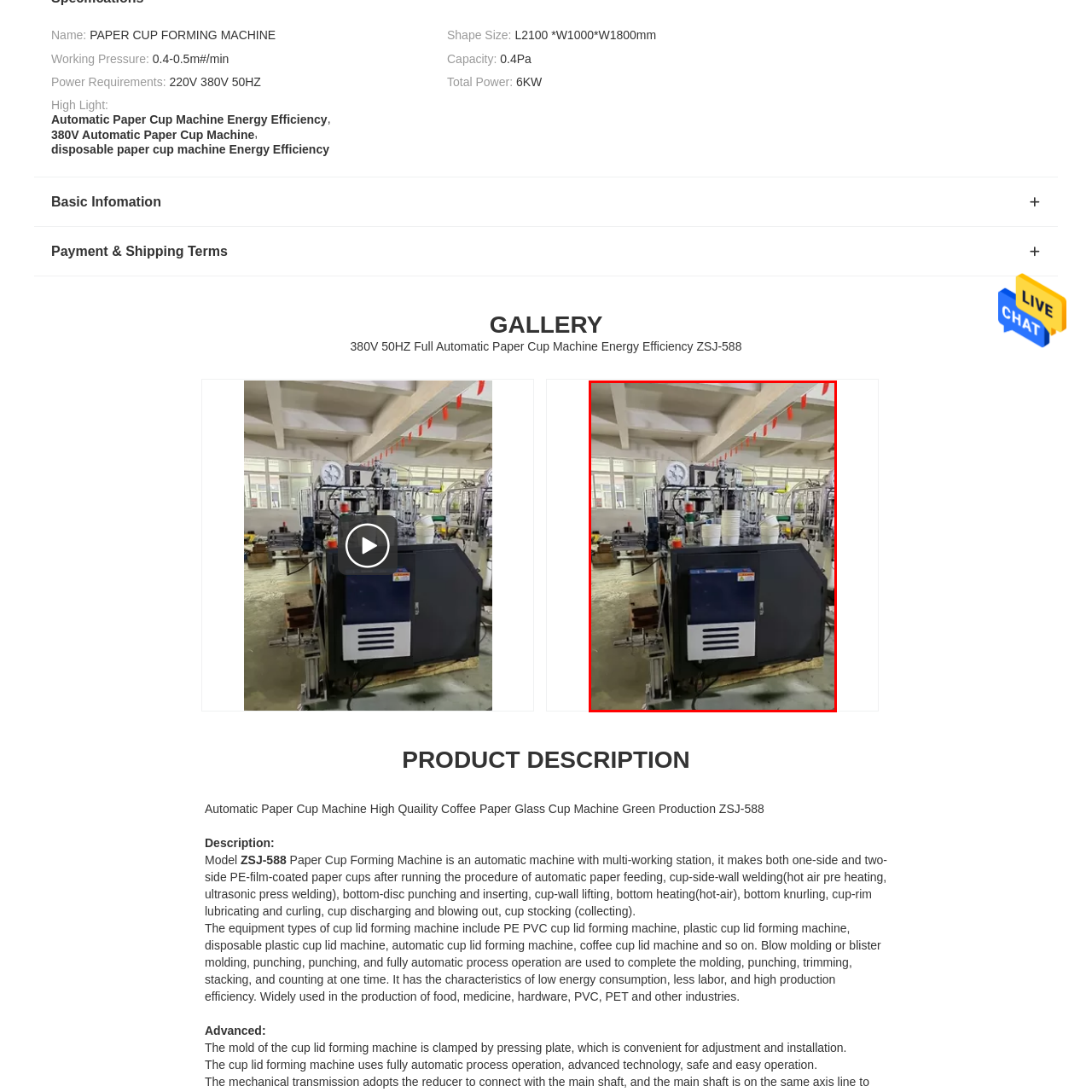Direct your gaze to the image circumscribed by the red boundary and deliver a thorough answer to the following question, drawing from the image's details: 
What type of products is the machine ideal for producing?

The caption states that the machine is ideal for industries focusing on food, medicine, and other sectors requiring high-output disposable products, implying that the machine is suitable for producing a wide range of disposable products.